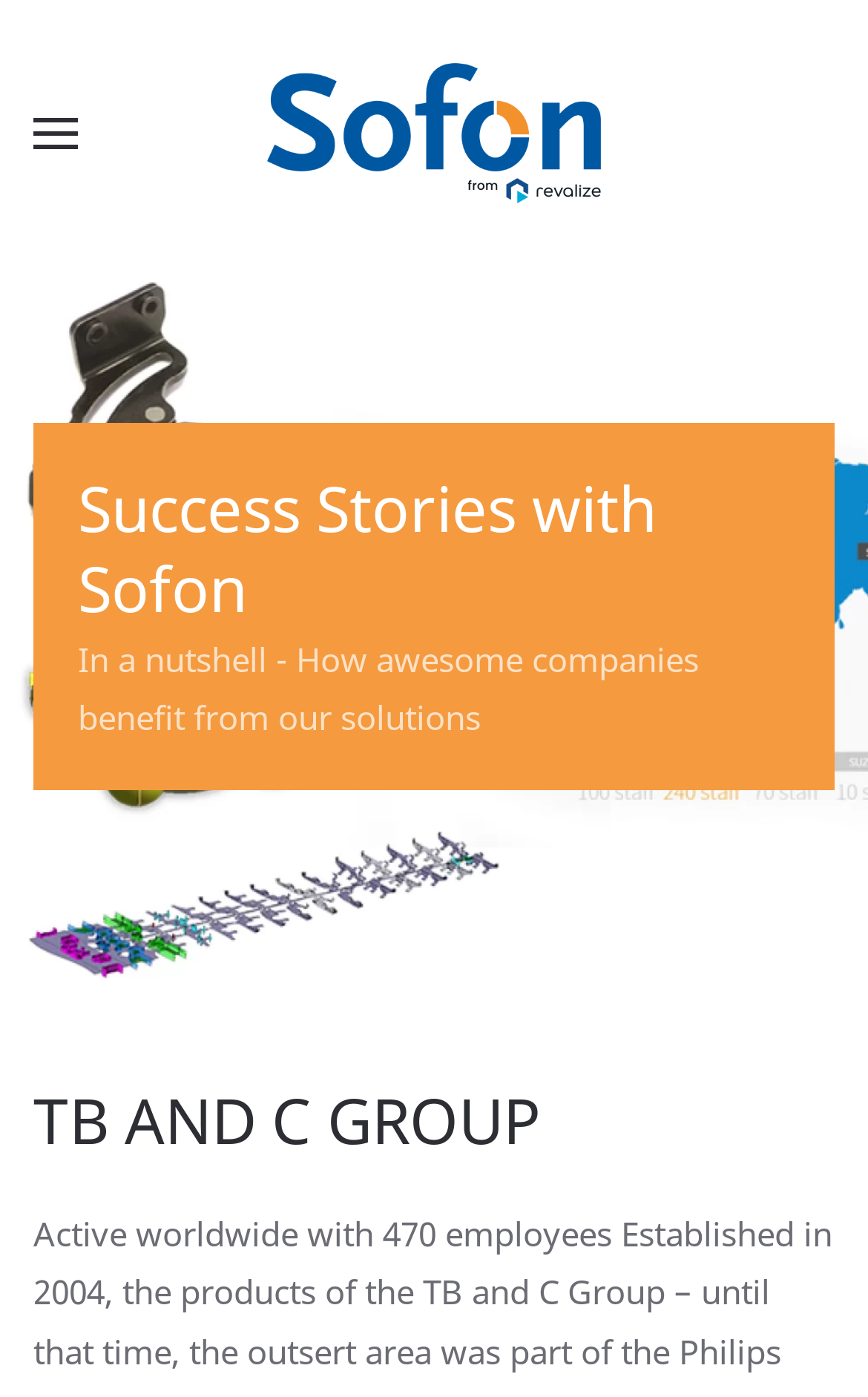What is the purpose of the button?
Respond to the question with a well-detailed and thorough answer.

The button element has the text 'Open menu' which suggests that its purpose is to open a menu, possibly a navigation menu or a dropdown list.